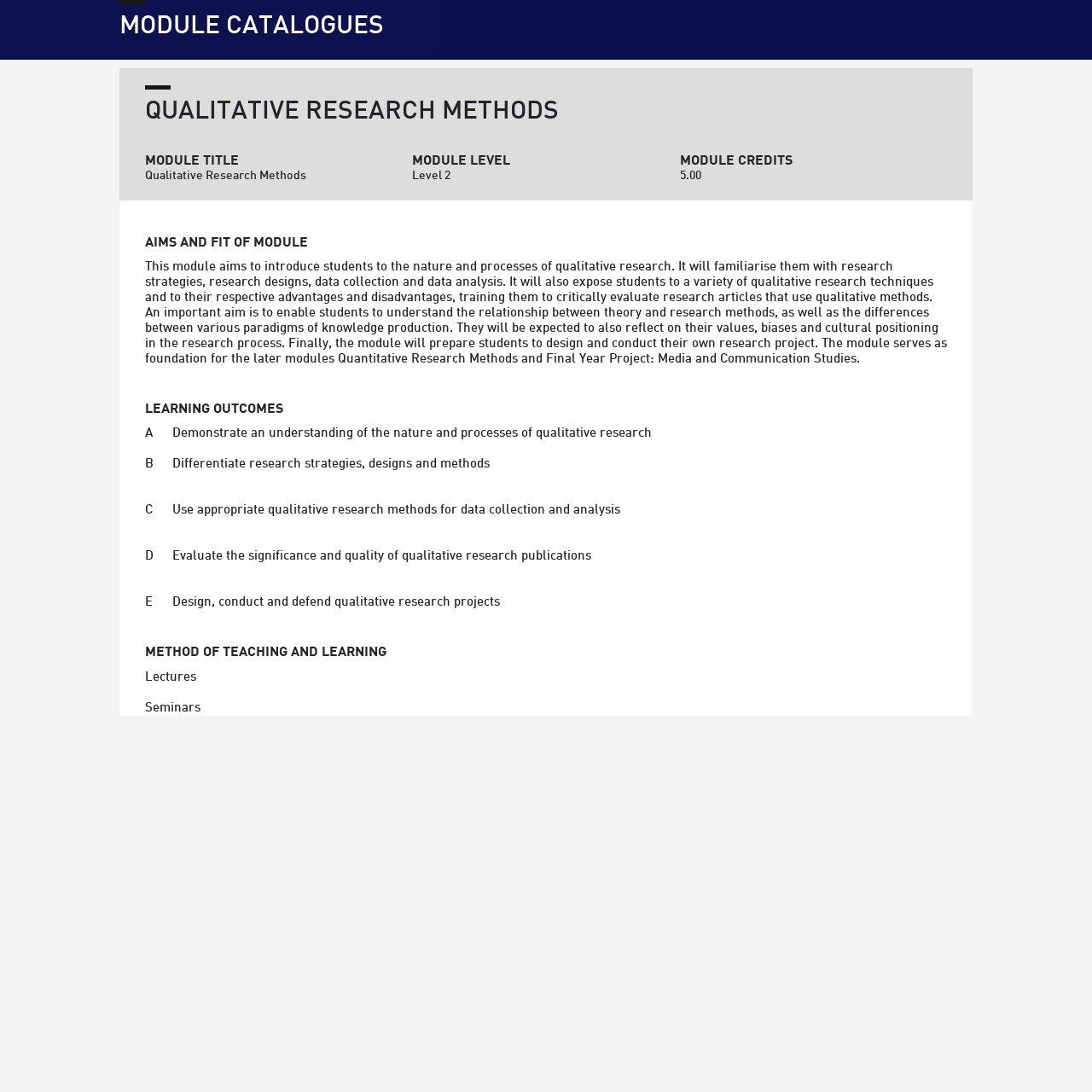Use a single word or phrase to answer the following:
How many credits is the module worth?

5.00